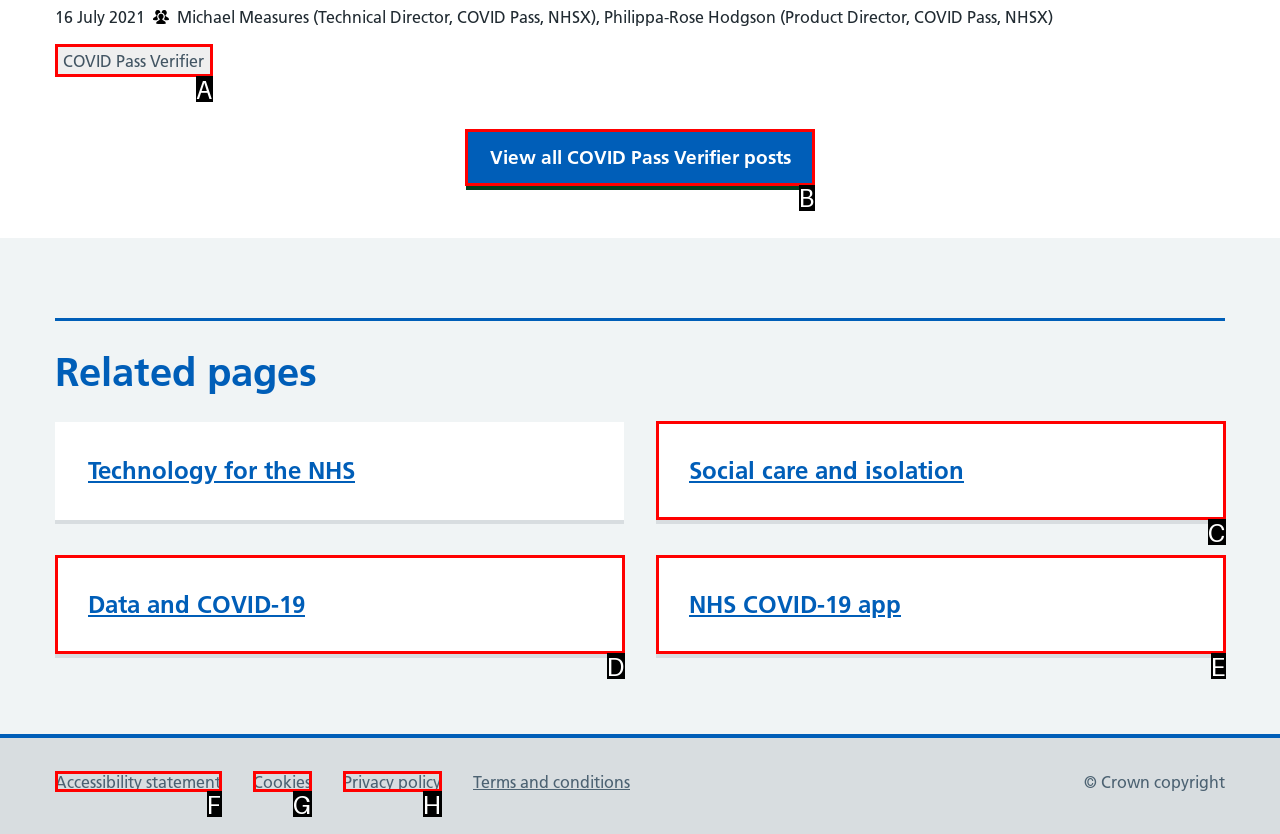Which option should be clicked to execute the following task: View COVID Pass Verifier posts? Respond with the letter of the selected option.

B